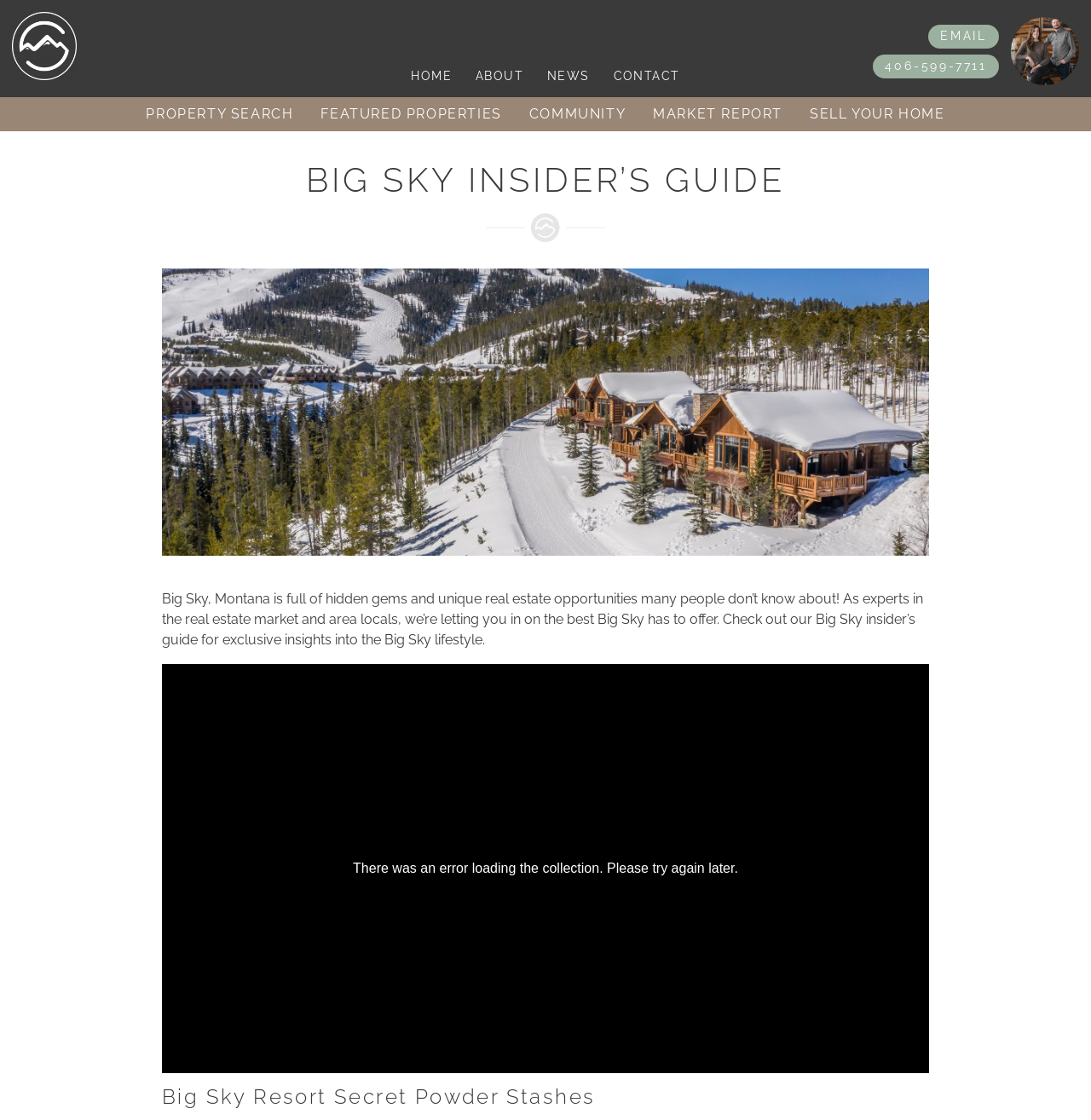Pinpoint the bounding box coordinates of the clickable area needed to execute the instruction: "go to home page". The coordinates should be specified as four float numbers between 0 and 1, i.e., [left, top, right, bottom].

[0.366, 0.056, 0.425, 0.079]